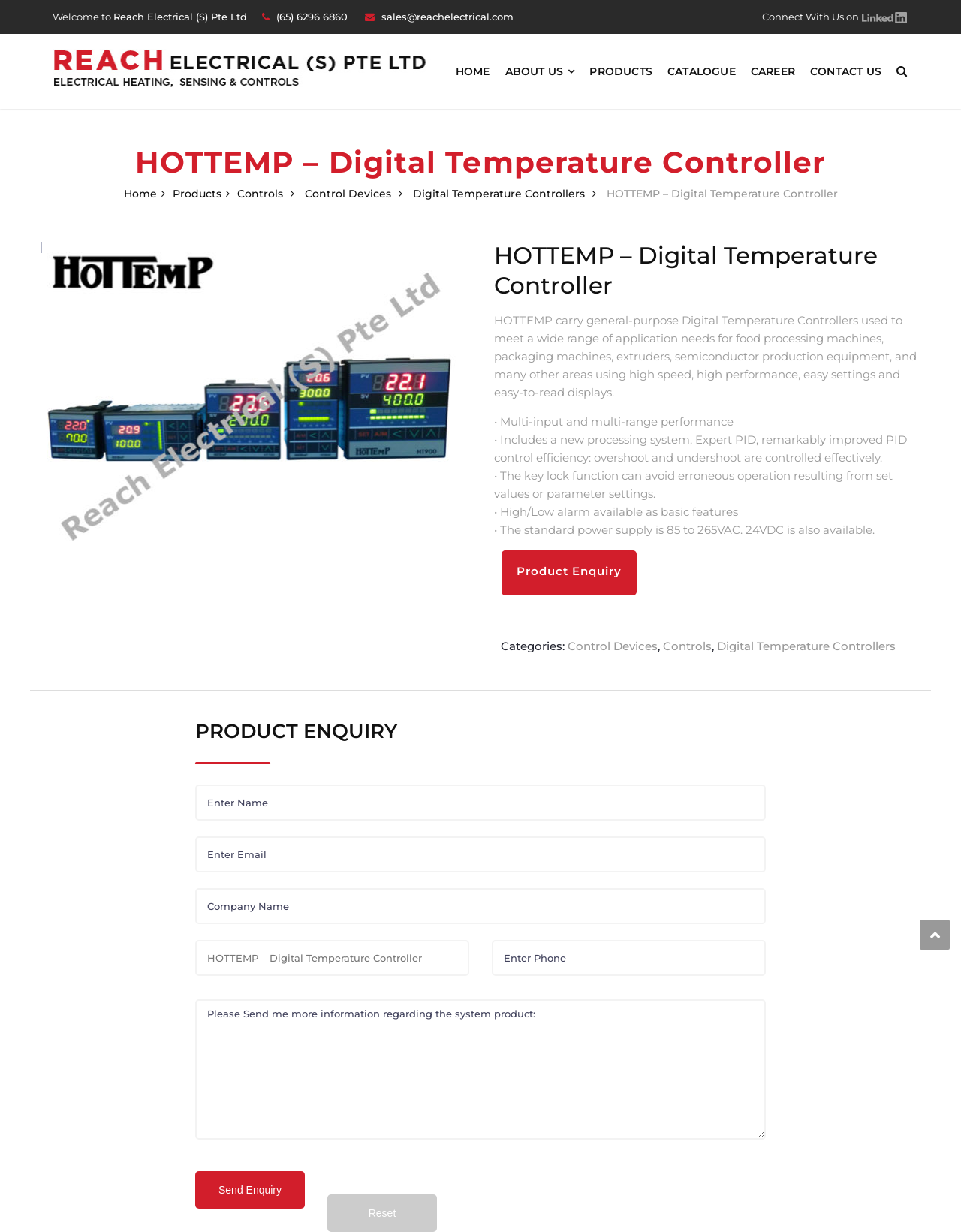Please use the details from the image to answer the following question comprehensively:
What is the company name mentioned on the webpage?

I found the company name 'Reach Electrical' on the webpage by looking at the top section of the webpage, where it says 'Welcome to Reach Electrical (S) Pte Ltd'.